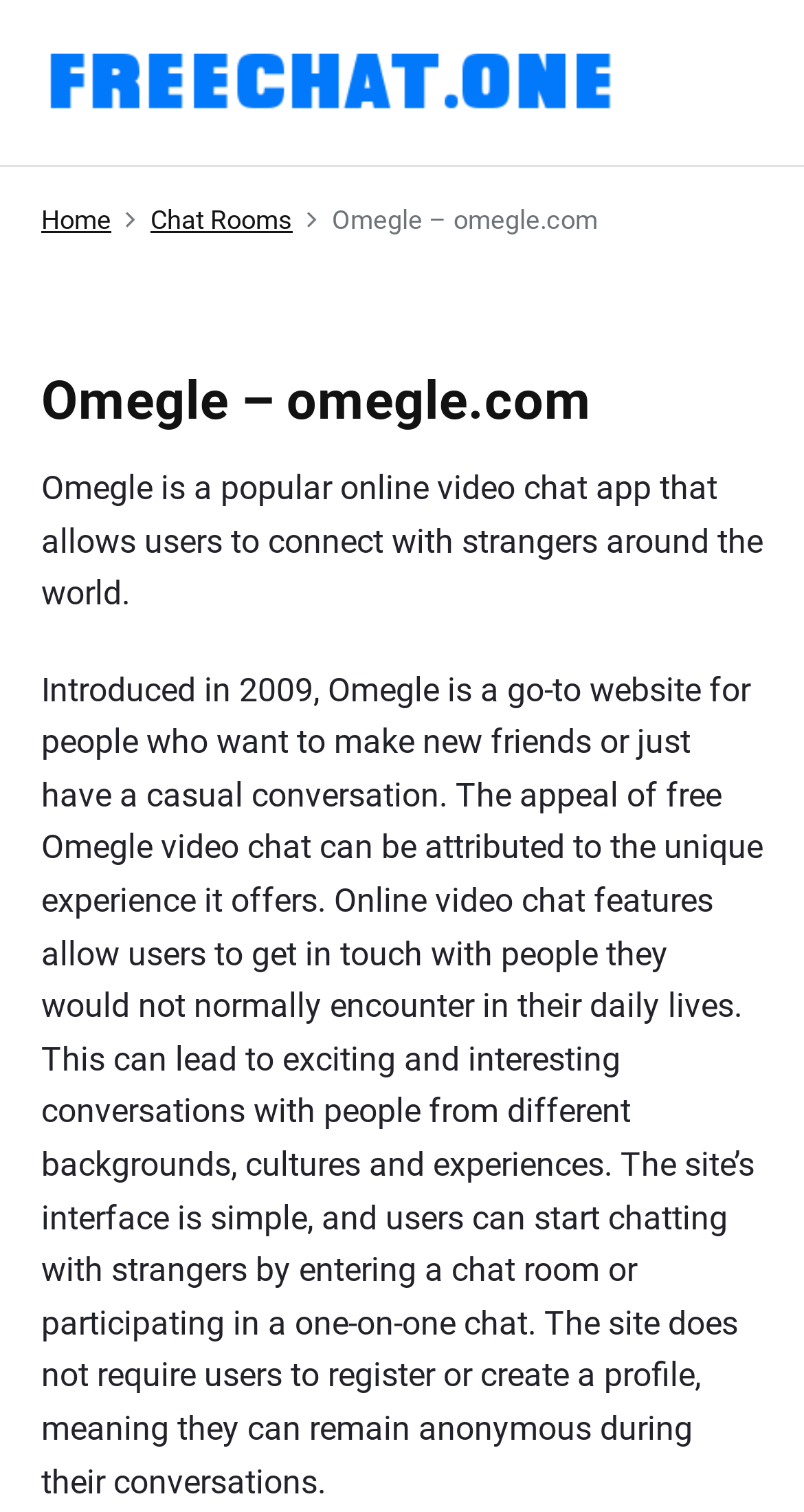Provide a comprehensive caption for the webpage.

The webpage is about Omegle, a free online video chat app. At the top left corner, there is a link to "FreeChat.one" with an accompanying image. Below this, there is a navigation section with breadcrumbs, containing links to "Home" and "Chat Rooms". 

To the right of the navigation section, the title "Omegle – omegle.com" is displayed prominently. Below the title, there is a heading with the same text. 

Underneath the heading, there is a paragraph describing Omegle as a popular online video chat app that allows users to connect with strangers around the world. 

Following this, there is a longer passage of text that explains the appeal of Omegle, its unique features, and how users can start chatting with strangers anonymously without registering or creating a profile. This passage takes up most of the page's content.